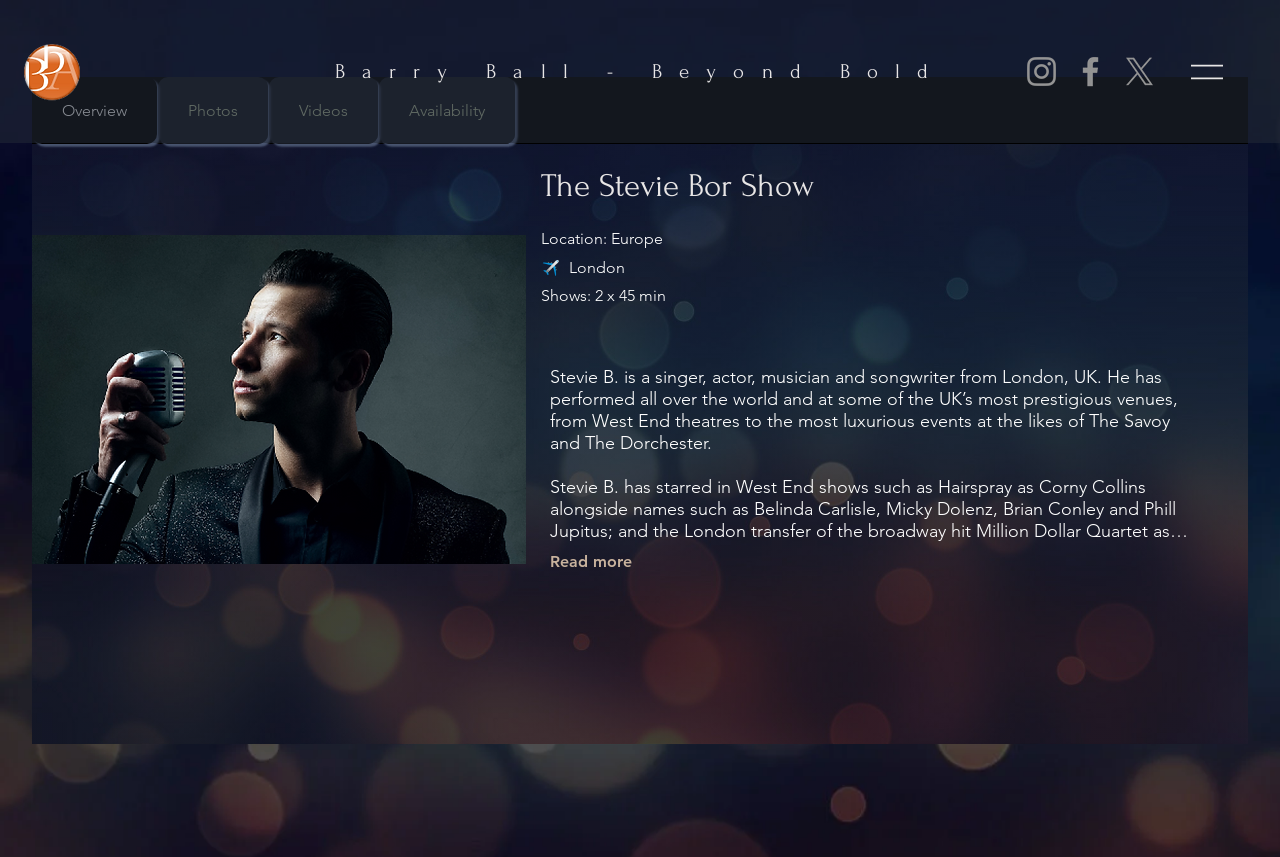Respond with a single word or phrase:
How many shows has Stevie B. performed in London?

2